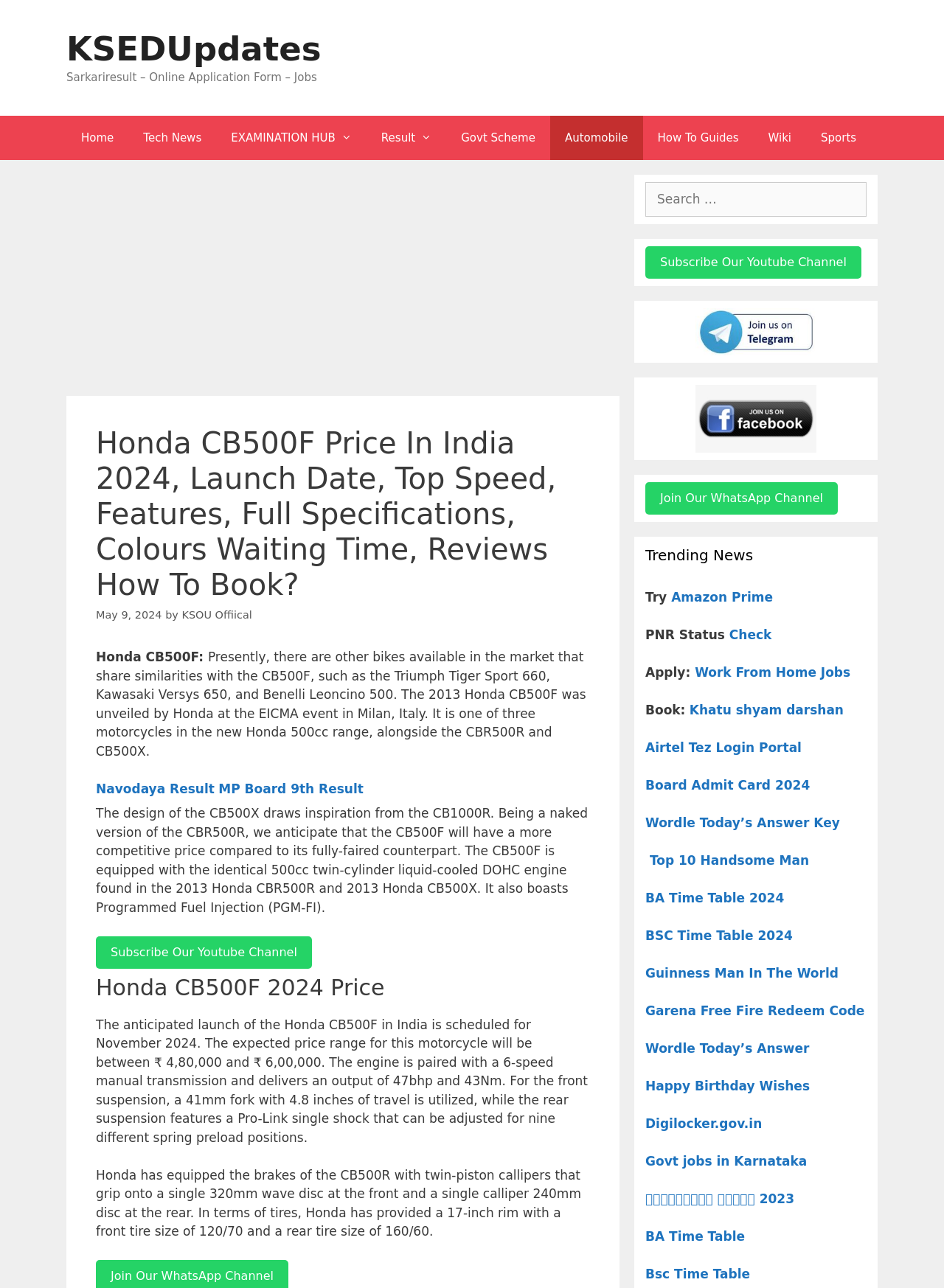Please locate the bounding box coordinates of the region I need to click to follow this instruction: "Click on the 'Home' link".

[0.07, 0.09, 0.136, 0.124]